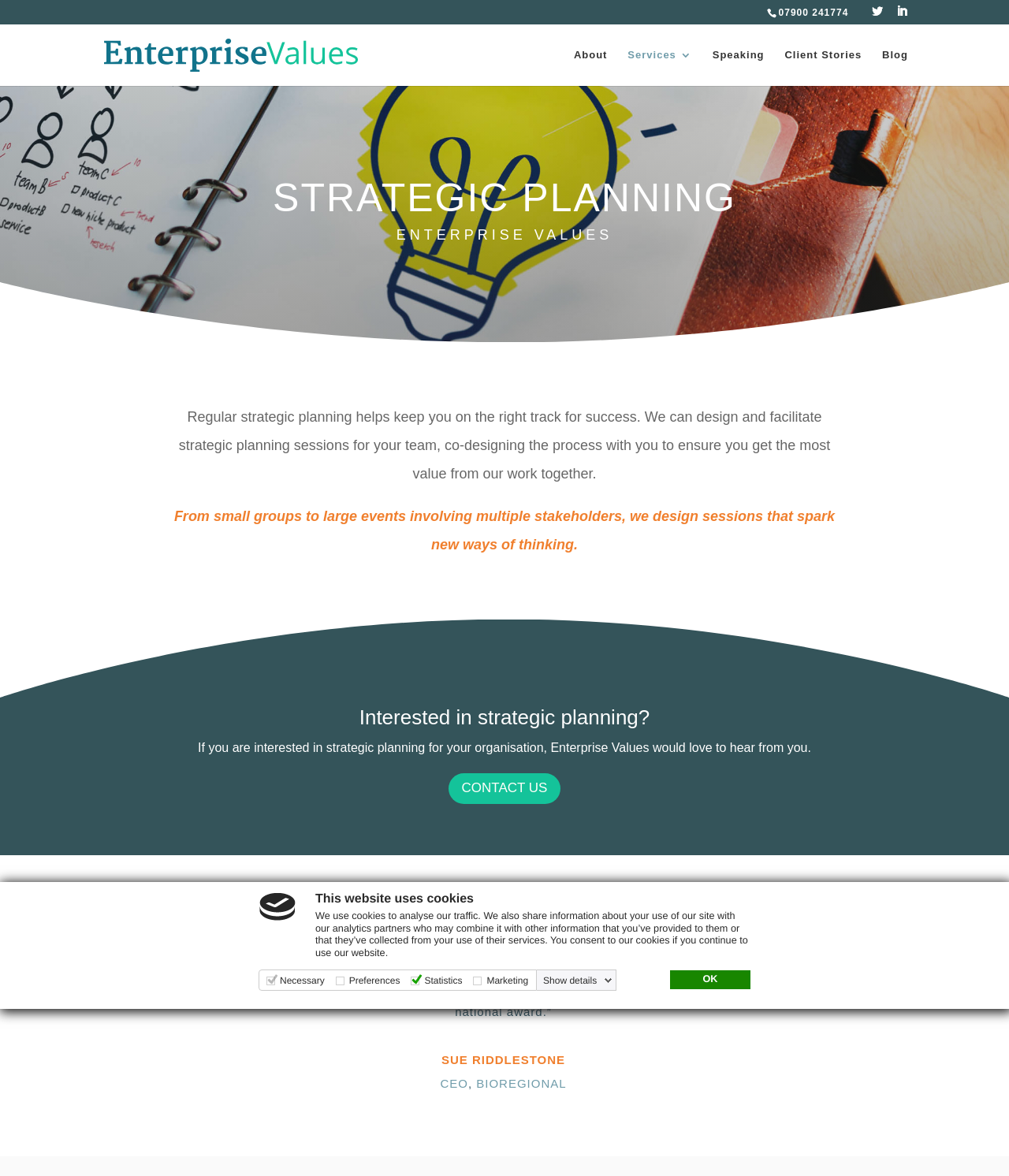Identify the bounding box coordinates of the clickable region required to complete the instruction: "Contact us". The coordinates should be given as four float numbers within the range of 0 and 1, i.e., [left, top, right, bottom].

[0.444, 0.658, 0.556, 0.684]